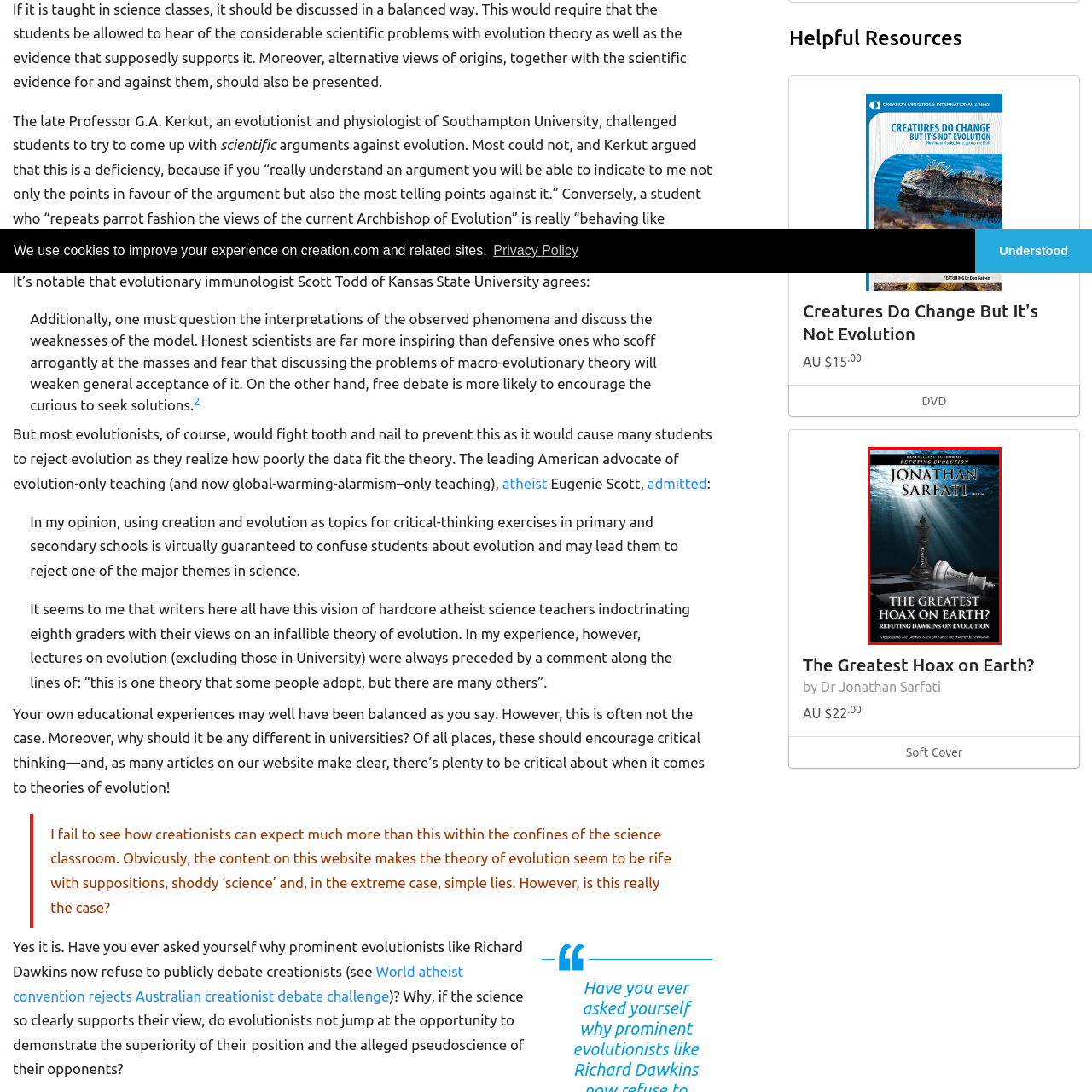What is the author's focus?
Look closely at the image inside the red bounding box and answer the question with as much detail as possible.

The question asks about the author's focus. The caption mentions that the author, Jonathan Sarfati, is a bestselling author of 'Refuting Evolution', indicating that his focus is on challenging prevailing evolutionary theories, which aligns with the themes in creationist literature.